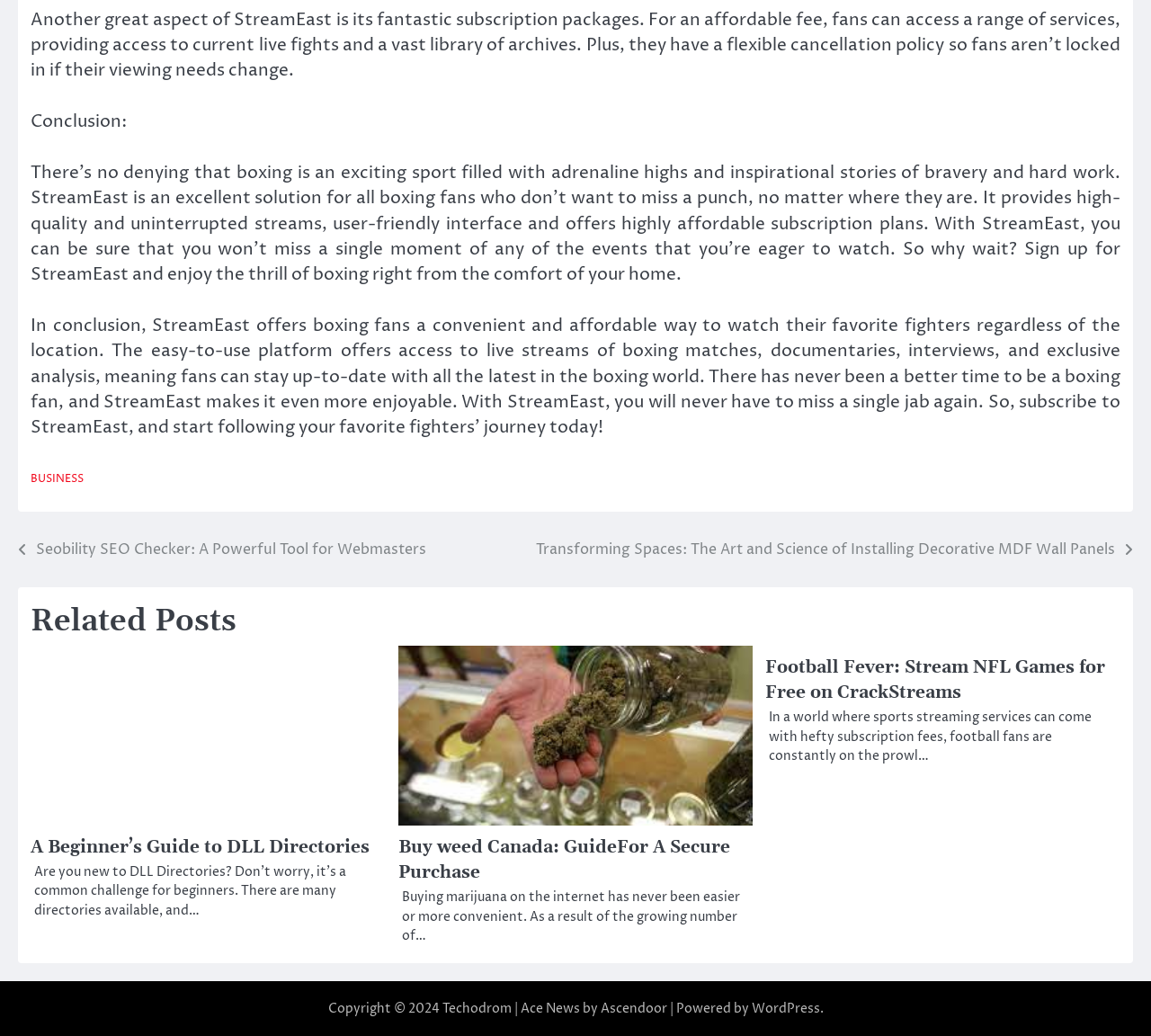Refer to the screenshot and answer the following question in detail:
What is the copyright year mentioned at the bottom of the webpage?

The copyright information at the bottom of the webpage explicitly states 'Copyright © 2024', which indicates that the copyright year is 2024.